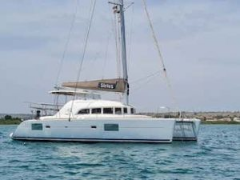Explain the image thoroughly, highlighting all key elements.

This image showcases the Lagoon 380 S2, a well-known catamaran that combines comfort and performance for sailing enthusiasts. The sleek design features a spacious deck and efficient hulls, making it an ideal choice for both leisure cruising and active sailing. The boat is depicted gliding gracefully across clear blue waters, highlighting its versatility and stability. This specific model, identified as "SIRIUS," was manufactured in 2015 and is currently available for sale in Montenegro for €259,000 (VAT paid). This catamaran promises a delightful sailing experience, perfect for exploring coastal waters or enjoying luxurious cruising adventures.